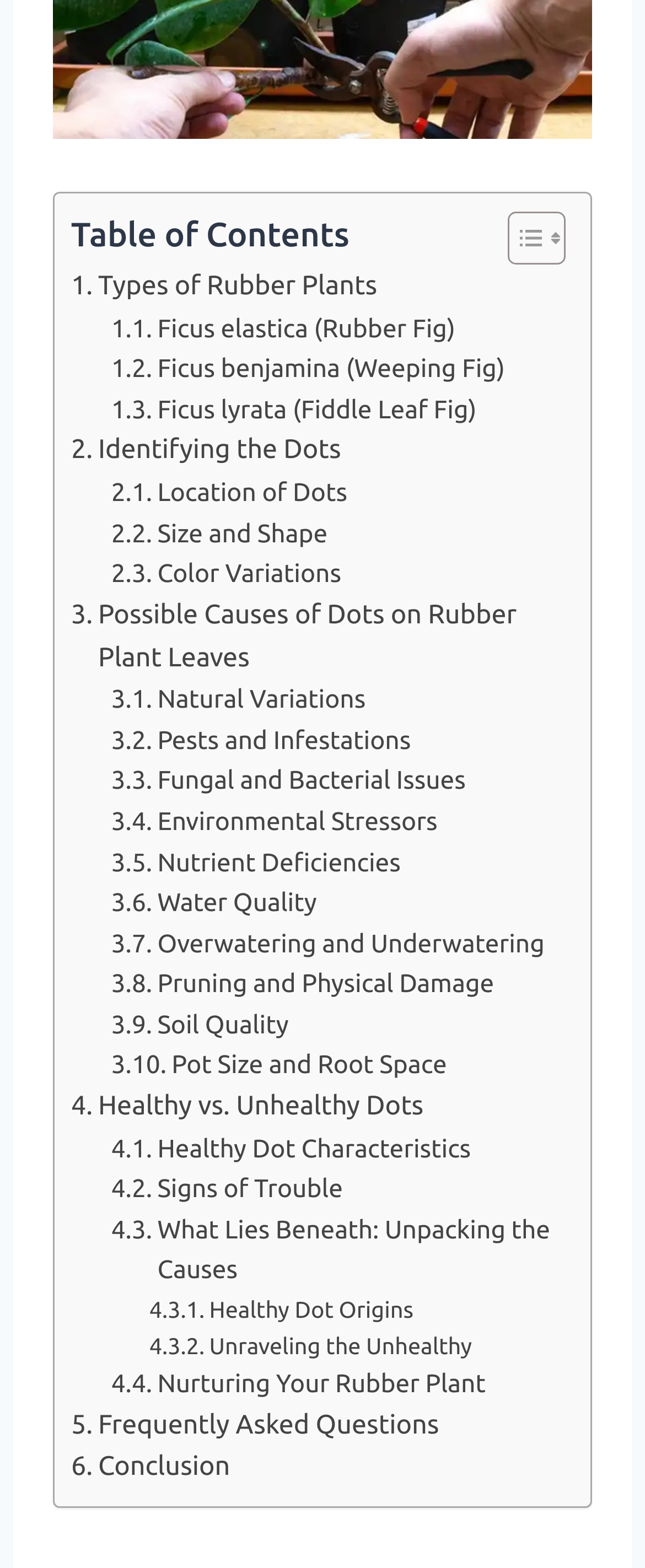Locate the bounding box coordinates of the element that should be clicked to execute the following instruction: "View Types of Rubber Plants".

[0.11, 0.169, 0.585, 0.197]